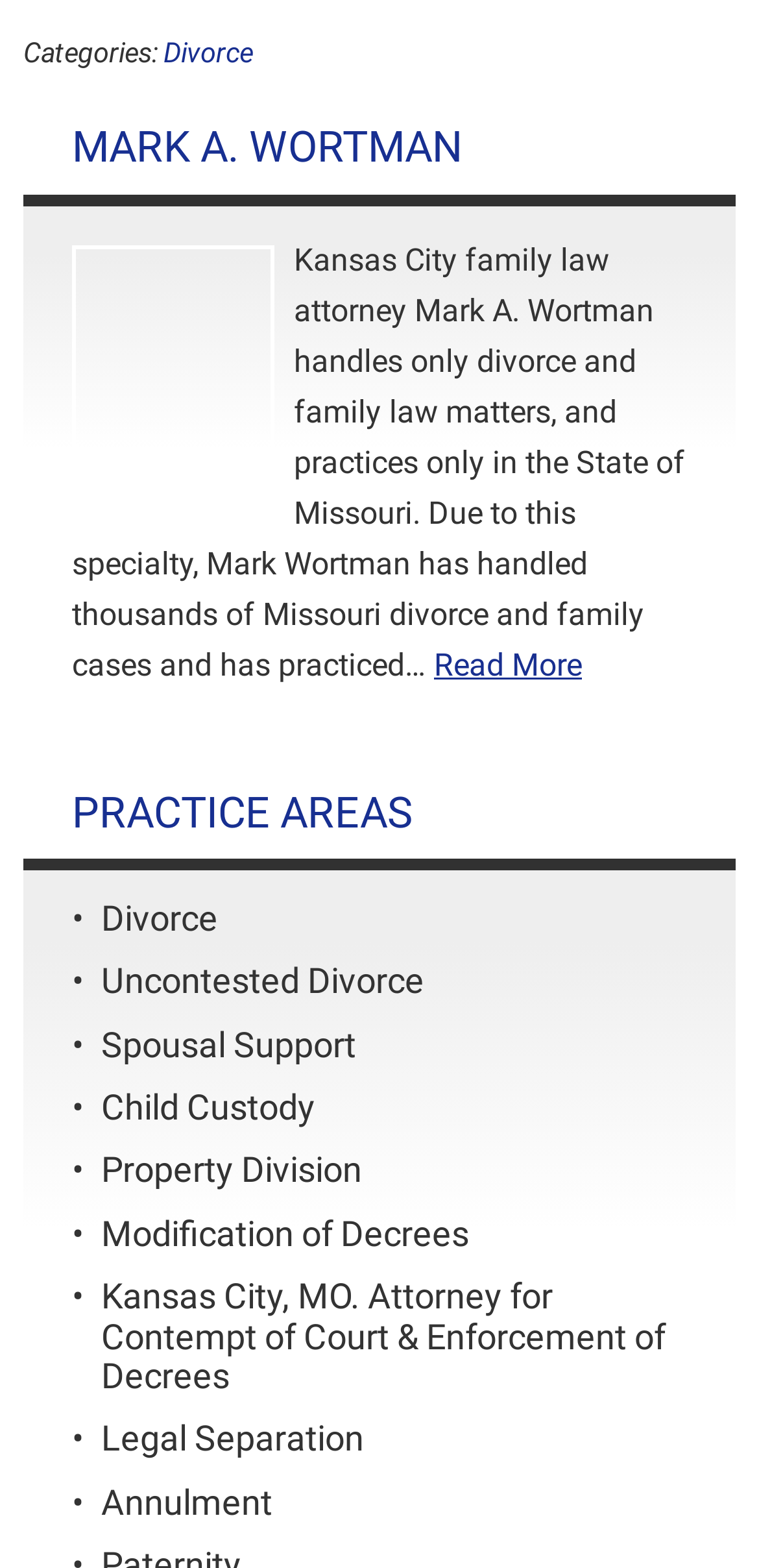Locate the bounding box coordinates of the area that needs to be clicked to fulfill the following instruction: "Explore the 'Annulment' practice area". The coordinates should be in the format of four float numbers between 0 and 1, namely [left, top, right, bottom].

[0.133, 0.945, 0.359, 0.971]